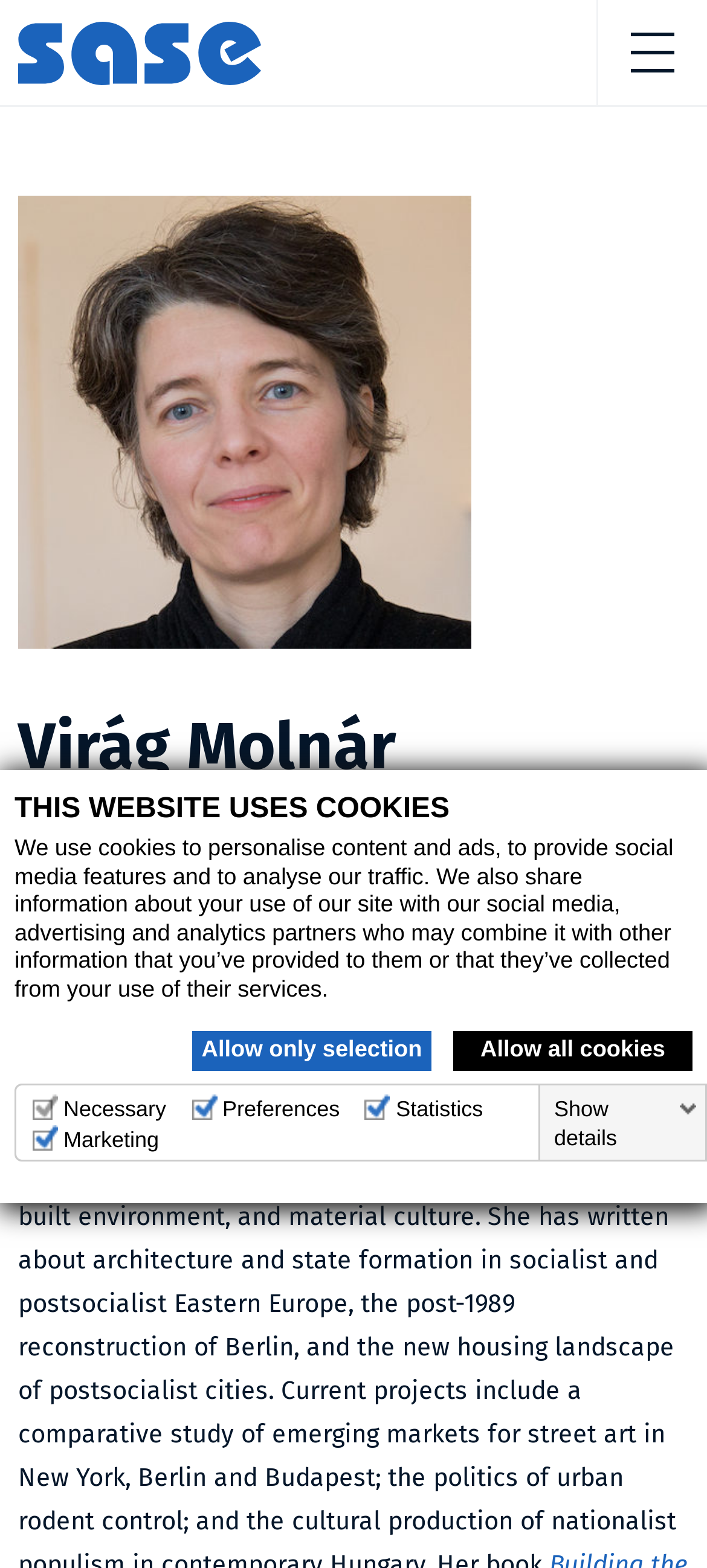Summarize the contents and layout of the webpage in detail.

The webpage is about Virág Molnár, a Professor of Sociology at the University of Amsterdam. At the top of the page, there is a dialog box with a heading "THIS WEBSITE USES COOKIES" that takes up most of the width of the page. Below the heading, there is a paragraph of text explaining the use of cookies on the website. 

Underneath the paragraph, there are two links, "Allow only selection" and "Allow all cookies", positioned side by side. Below these links, there is a table with a row of four columns, each containing a checkbox and a description. The columns are labeled "Necessary", "Preferences", "Statistics", and "Marketing", and each checkbox is checked by default. 

To the top left of the cookie dialog box, there is a link with no text, and below it, there is a heading "Virág Molnár" in a larger font size. A horizontal separator line is positioned below the heading, separating the top section from the rest of the page.